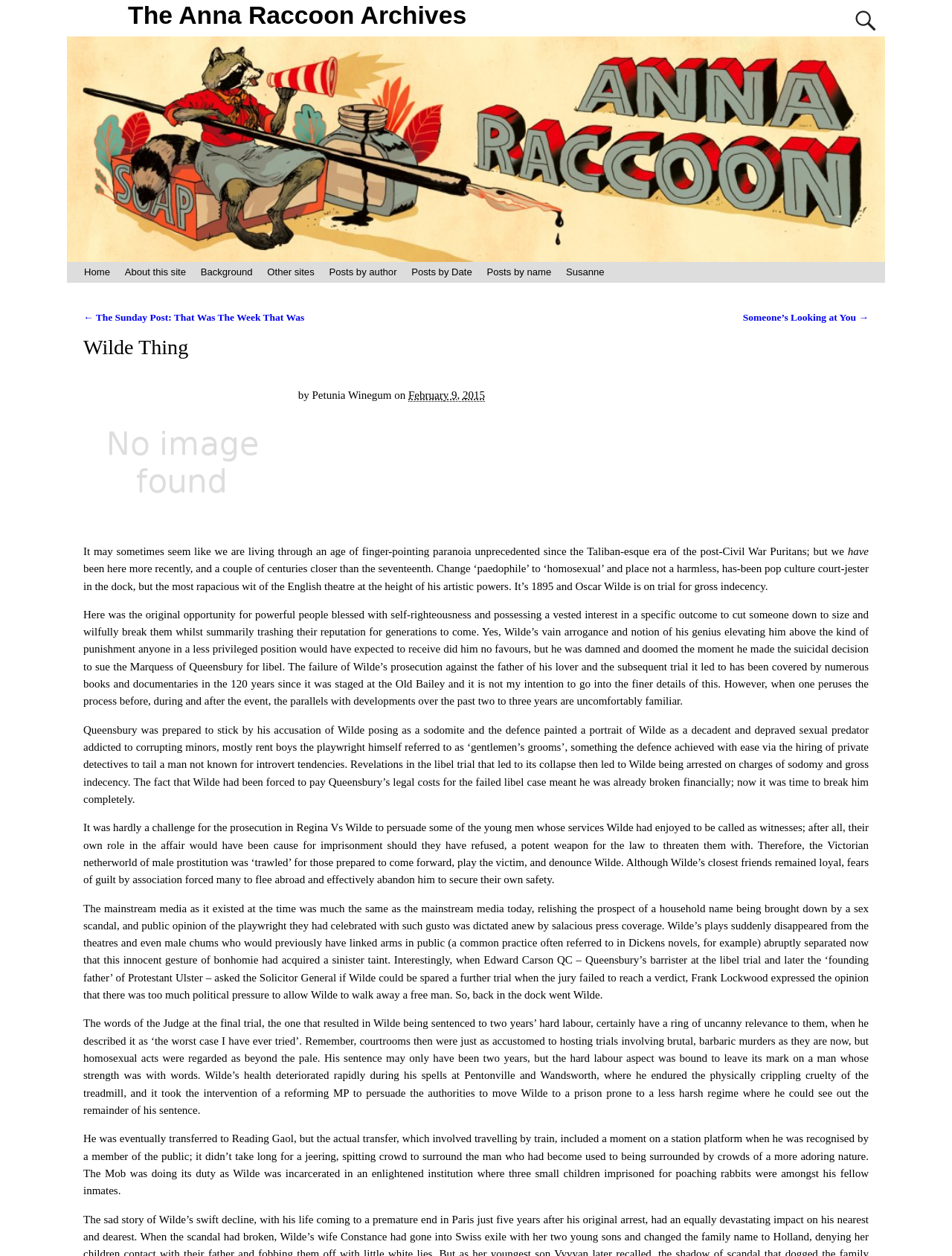What is the name of the playwright mentioned in the post?
Answer with a single word or phrase by referring to the visual content.

Oscar Wilde